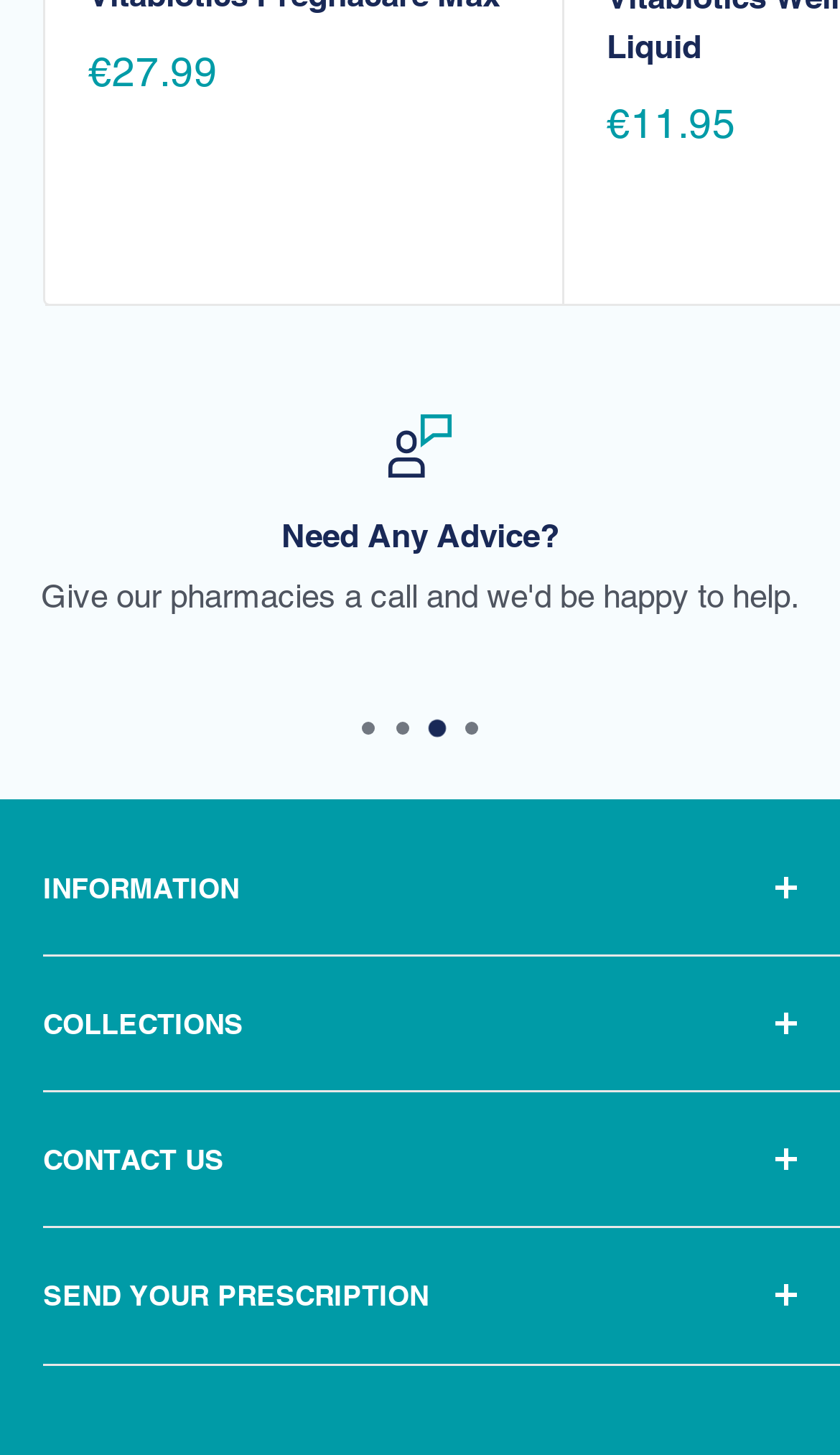Identify the bounding box coordinates of the clickable region required to complete the instruction: "Click the 'CONTACT US' button". The coordinates should be given as four float numbers within the range of 0 and 1, i.e., [left, top, right, bottom].

[0.051, 0.751, 0.949, 0.843]